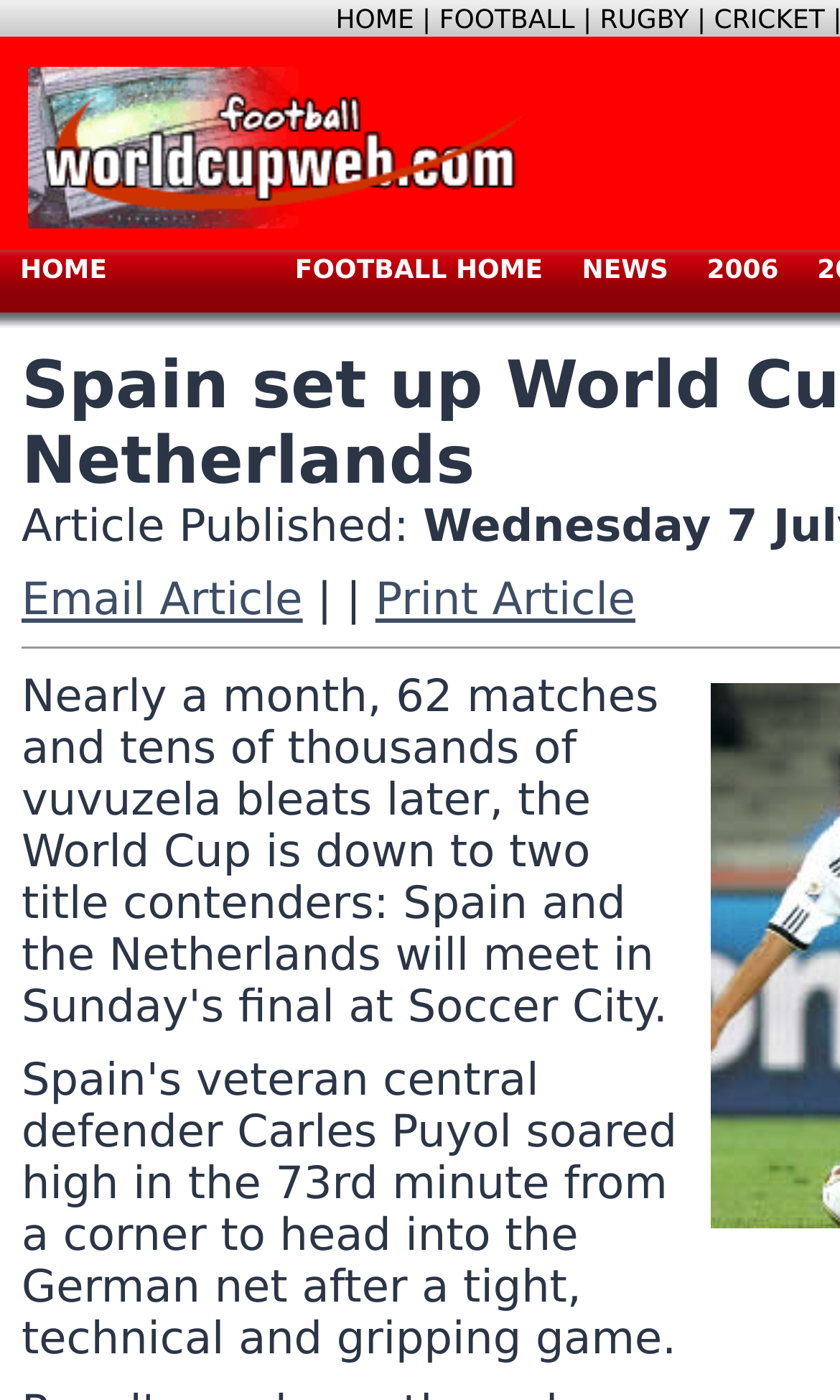Bounding box coordinates are given in the format (top-left x, top-left y, bottom-right x, bottom-right y). All values should be floating point numbers between 0 and 1. Provide the bounding box coordinate for the UI element described as: 1. Welcome and overview

None